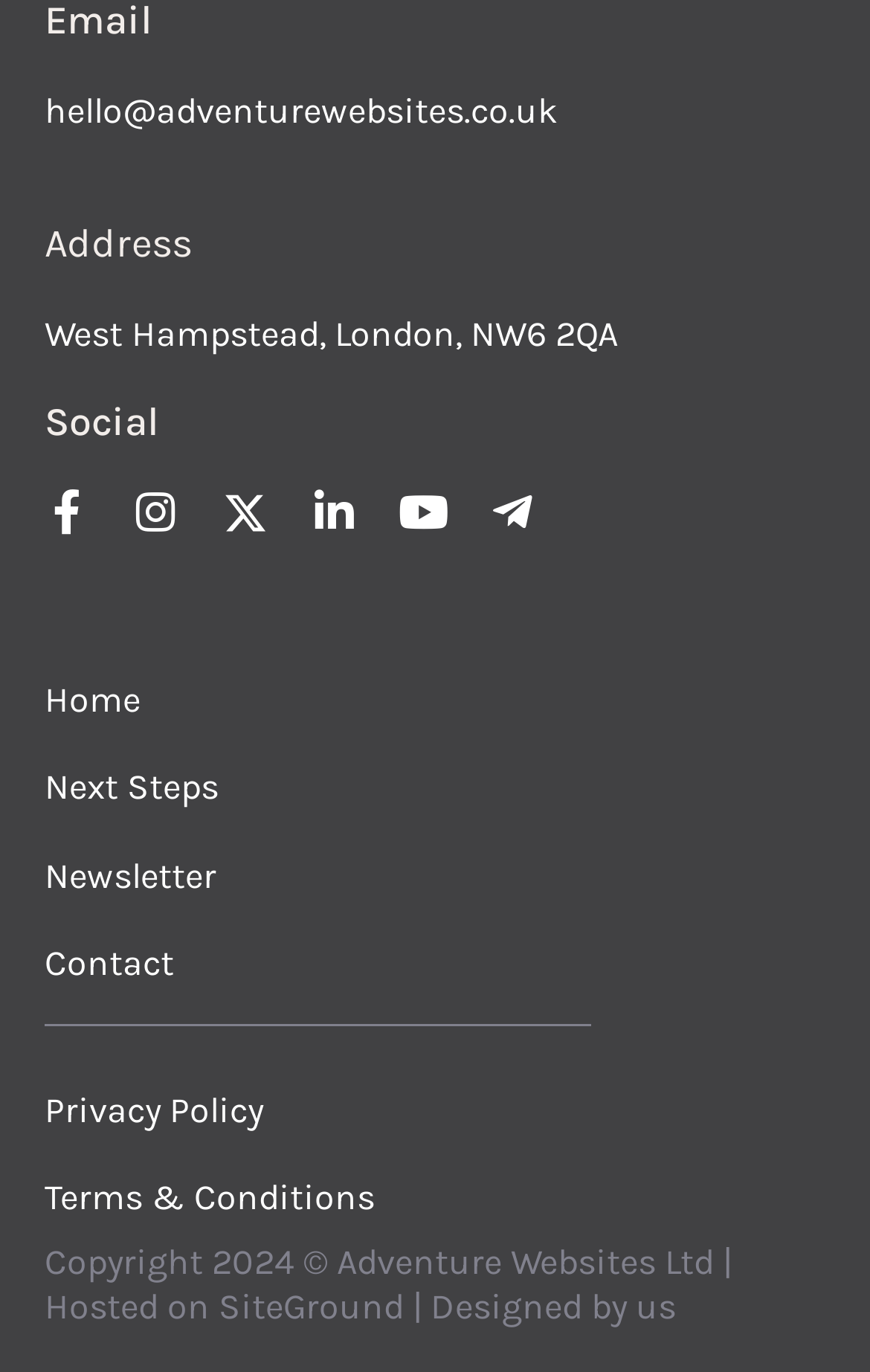What is the email address of the website owner?
Kindly give a detailed and elaborate answer to the question.

I found the email address by looking at the link element at the top of the page, which contains the text 'hello@adventurewebsites.co.uk'.